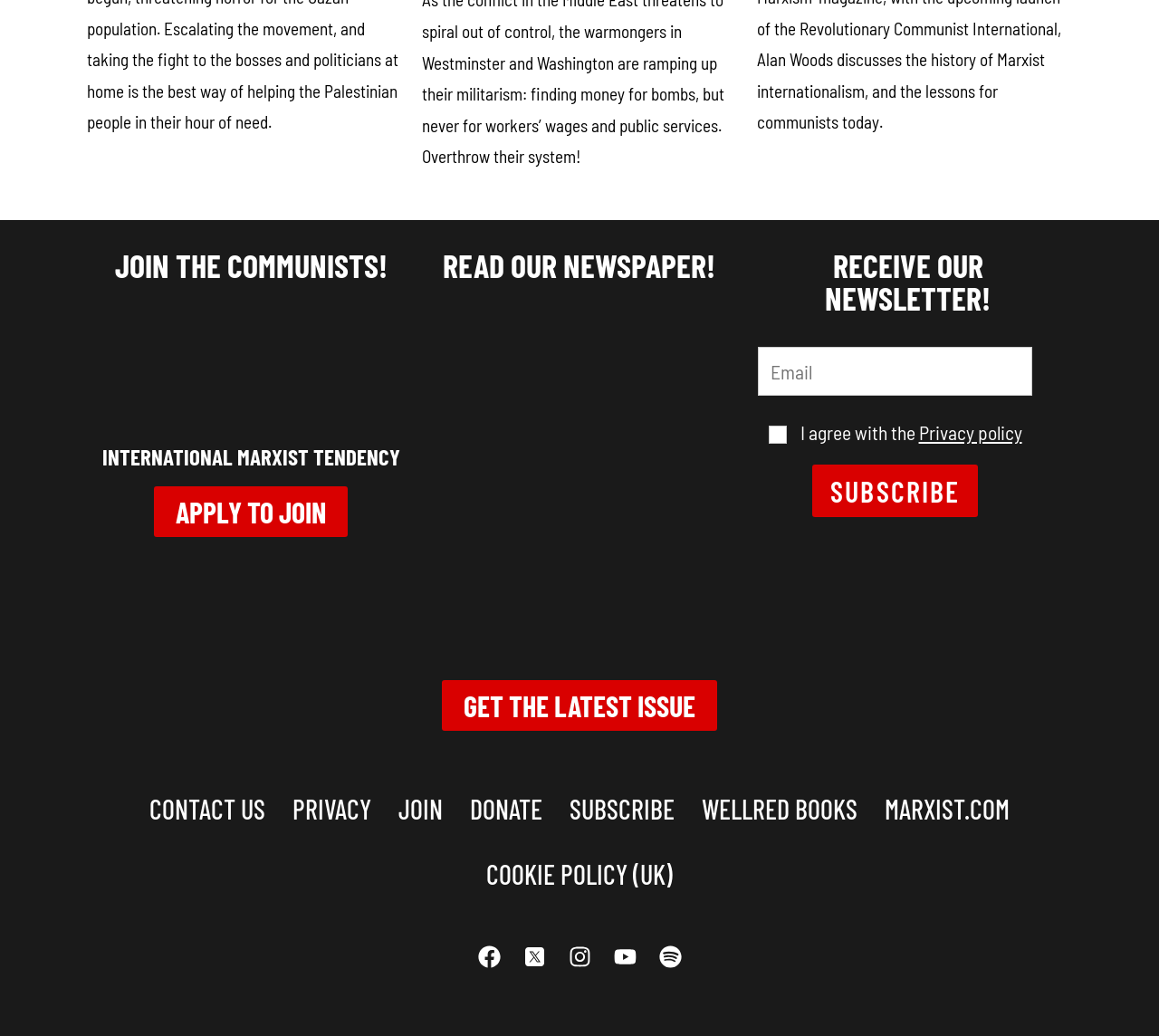What is the name of the newspaper?
Give a detailed and exhaustive answer to the question.

The name of the newspaper is 'The Communist 7' which is a link element located at the top of the webpage with a bounding box coordinate of [0.377, 0.289, 0.623, 0.639]. This element is likely to be a prominent feature on the webpage, indicating the newspaper's title.